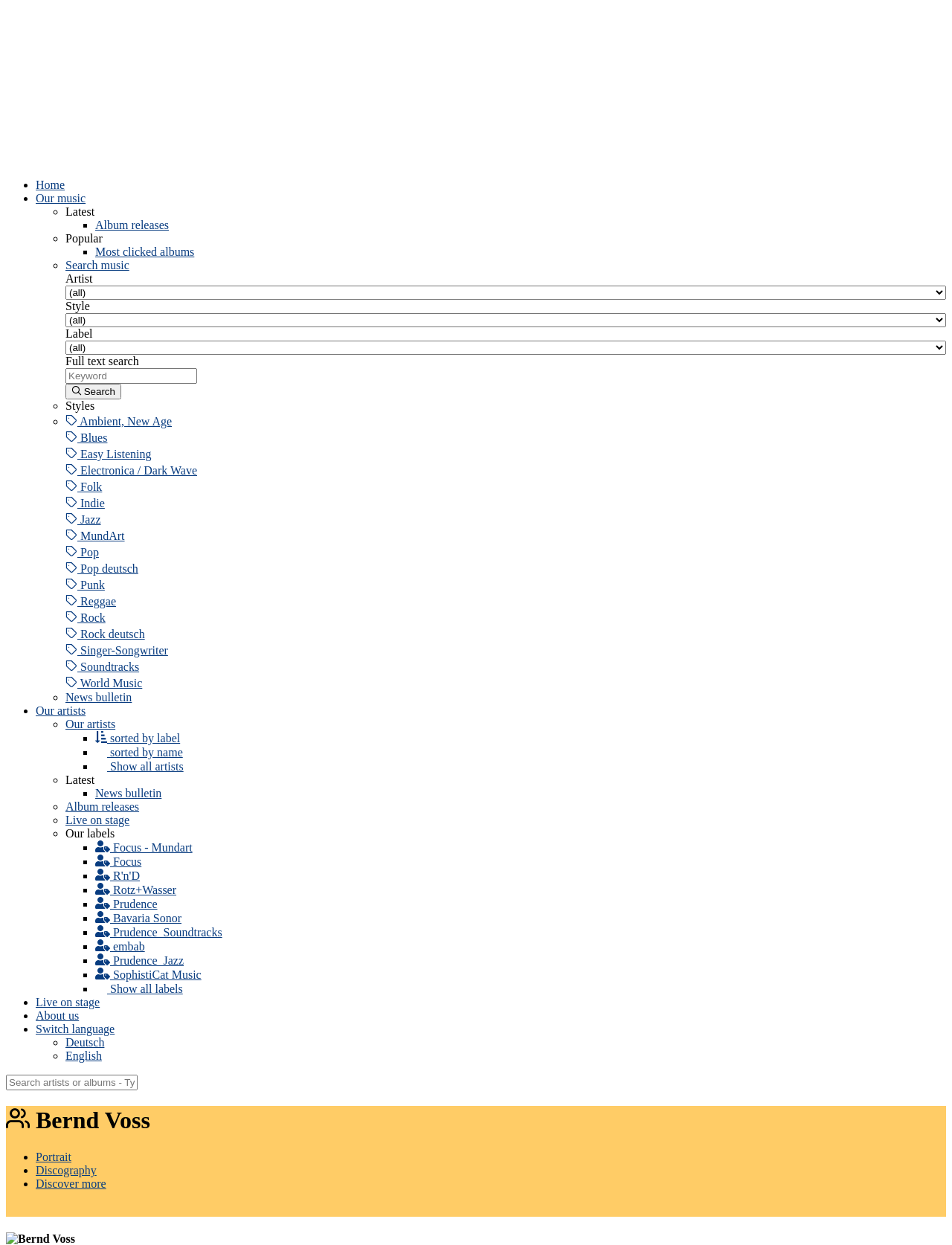Find and specify the bounding box coordinates that correspond to the clickable region for the instruction: "Click on Album releases".

[0.1, 0.176, 0.994, 0.186]